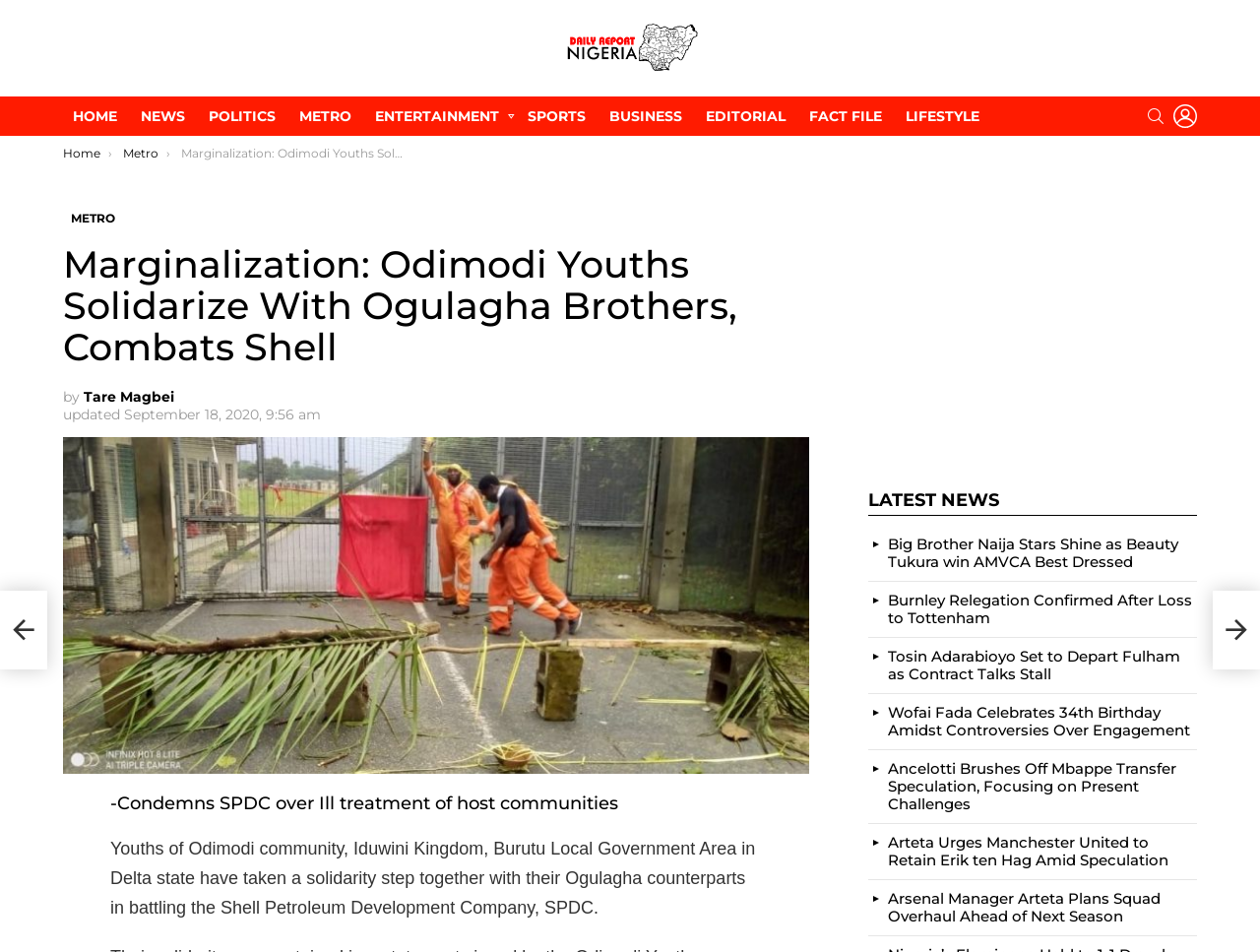Please predict the bounding box coordinates of the element's region where a click is necessary to complete the following instruction: "View the article about Marginalization: Odimodi Youths Solidarize With Ogulagha Brothers, Combats Shell". The coordinates should be represented by four float numbers between 0 and 1, i.e., [left, top, right, bottom].

[0.05, 0.256, 0.642, 0.387]